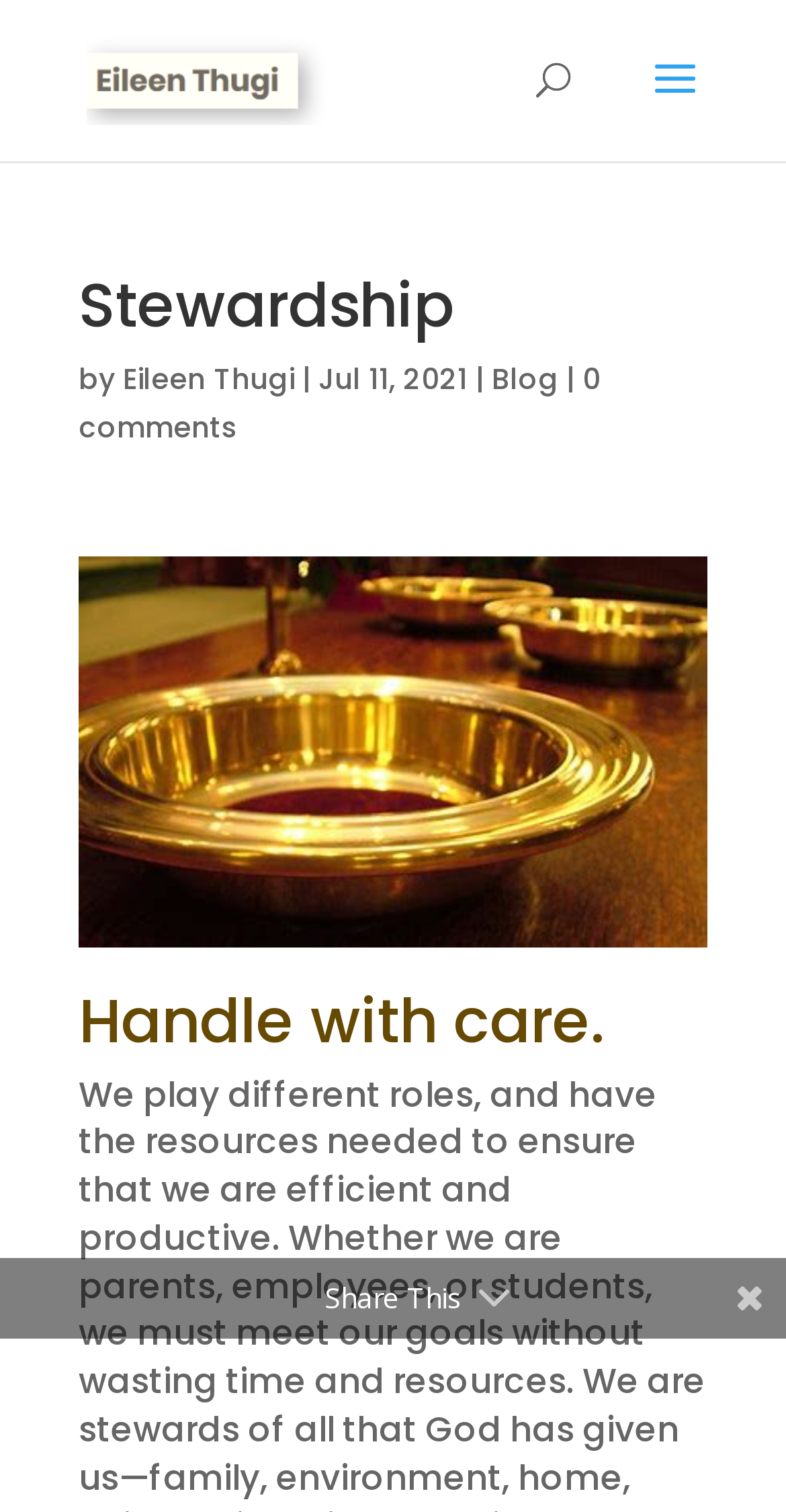Please identify the bounding box coordinates of the element that needs to be clicked to perform the following instruction: "search for something".

[0.5, 0.0, 0.9, 0.001]